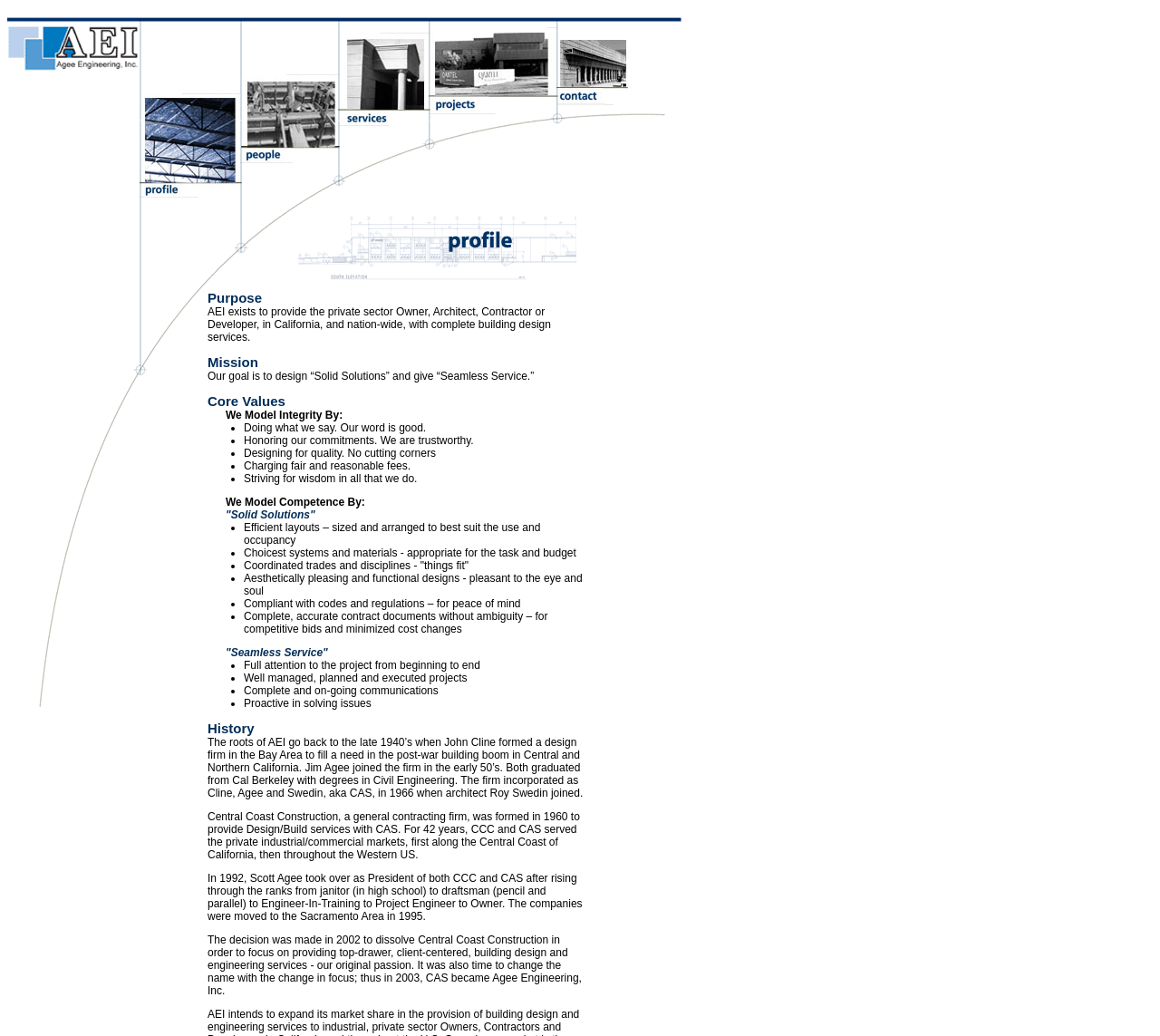Construct a thorough caption encompassing all aspects of the webpage.

The webpage is divided into multiple rows, each containing several cells with various elements. At the top, there is a row with 11 cells, each containing an image. Below this row, there are multiple rows with varying numbers of cells, each containing a mix of images and links. Some of these links have accompanying images.

On the left side of the page, there are several rows with a single cell containing an image or a link with an image. On the right side, there are rows with a single cell containing an image. In the middle section, there are rows with multiple cells, each containing an image or a link with an image.

There are a total of 101 images on the page, with some of them being part of links. The images are scattered throughout the page, with some rows having multiple images and others having only one. The links are also dispersed throughout the page, often accompanied by an image.